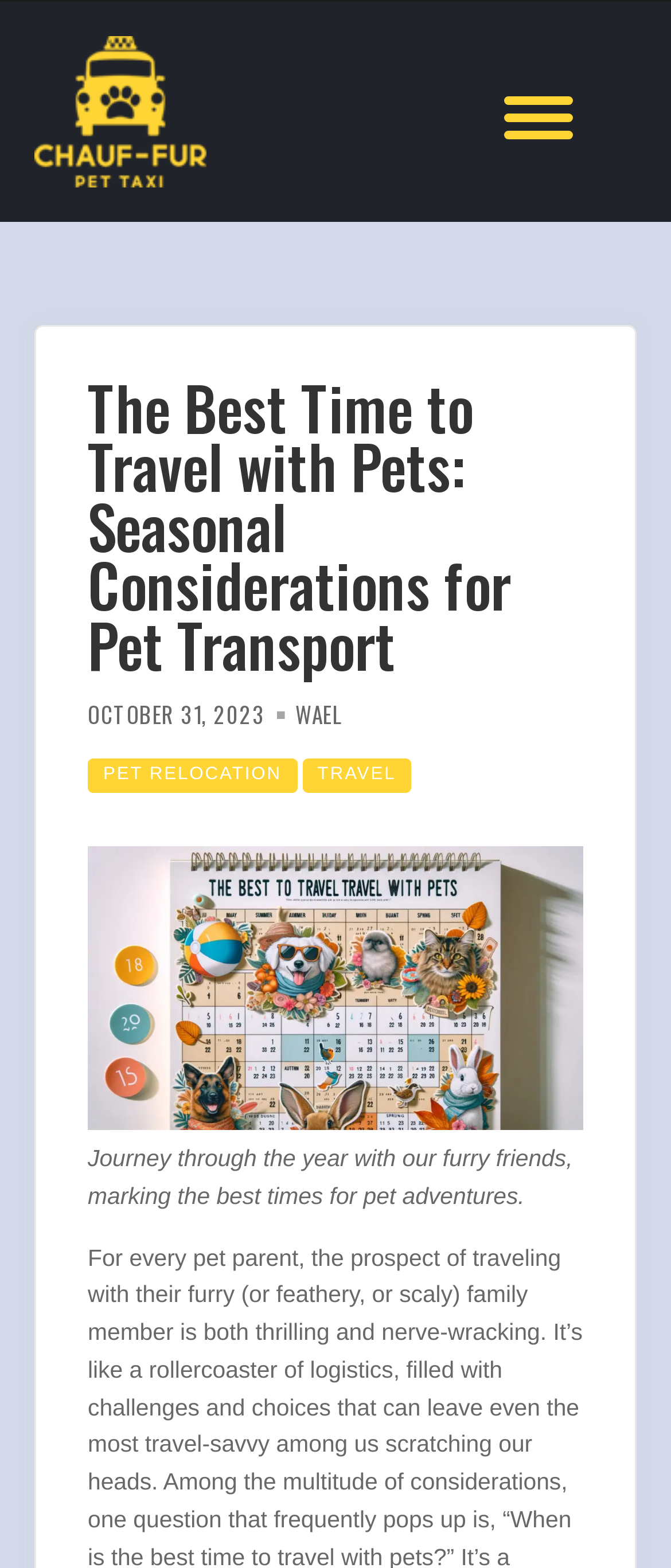Describe all the visual and textual components of the webpage comprehensively.

The webpage is about planning a trip with pets, specifically discussing the best time to travel with them considering weather, crowds, and more. At the top left corner, there is a Chauf-fur logo, which is a yellow image. On the top right corner, there is a toggle navigation menu button. 

Below the logo, there is a header section that spans almost the entire width of the page. It contains a heading that reads "The Best Time to Travel with Pets: Seasonal Considerations for Pet Transport". Below the heading, there are three links: "OCTOBER 31, 2023", "WAEL", and "PET RELOCATION" and "TRAVEL", which are aligned horizontally and take up about half of the page's width.

Underneath the links, there is a large figure that occupies most of the page's width. It contains an image of a calendar showcasing various pets in seasonal attire, such as a dog with sunglasses in summer and a cat with autumn flowers. Below the image, there is a figcaption that reads "Journey through the year with our furry friends, marking the best times for pet adventures."